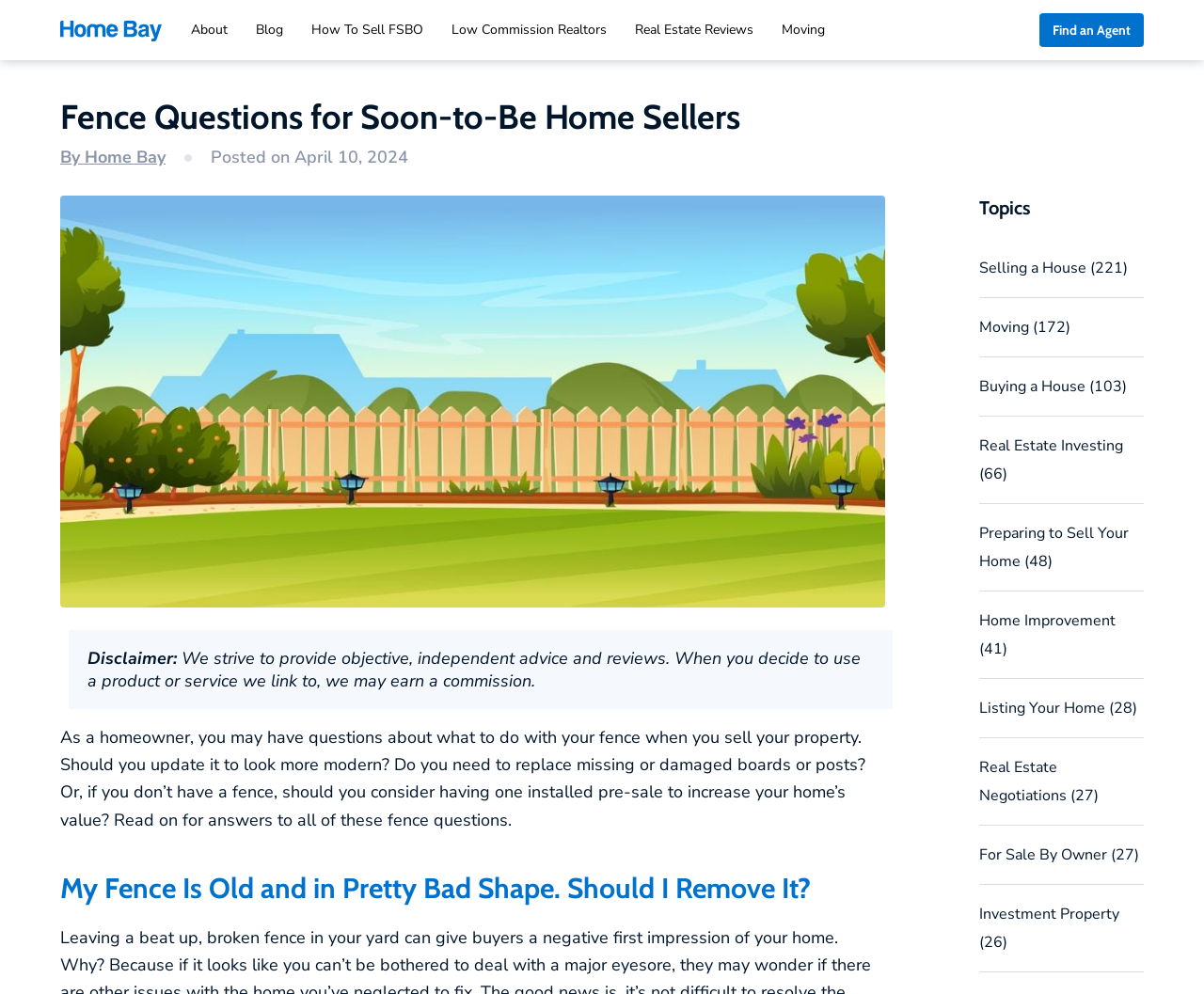Identify the bounding box coordinates for the region of the element that should be clicked to carry out the instruction: "Click on the 'How To Sell FSBO' link". The bounding box coordinates should be four float numbers between 0 and 1, i.e., [left, top, right, bottom].

[0.259, 0.01, 0.352, 0.05]